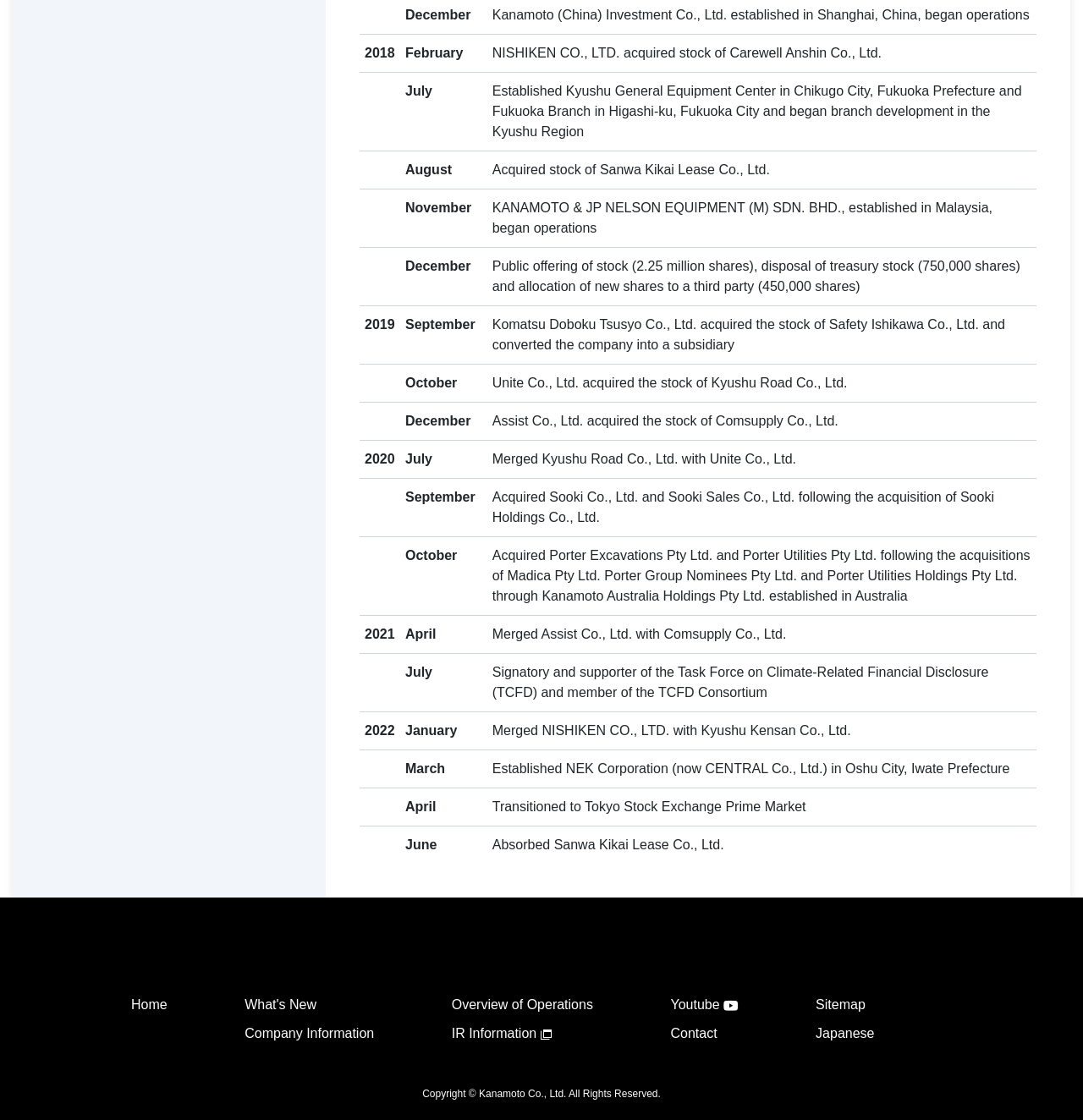What is the name of the company established in Oshu City, Iwate Prefecture?
Using the image, respond with a single word or phrase.

CENTRAL Co., Ltd.